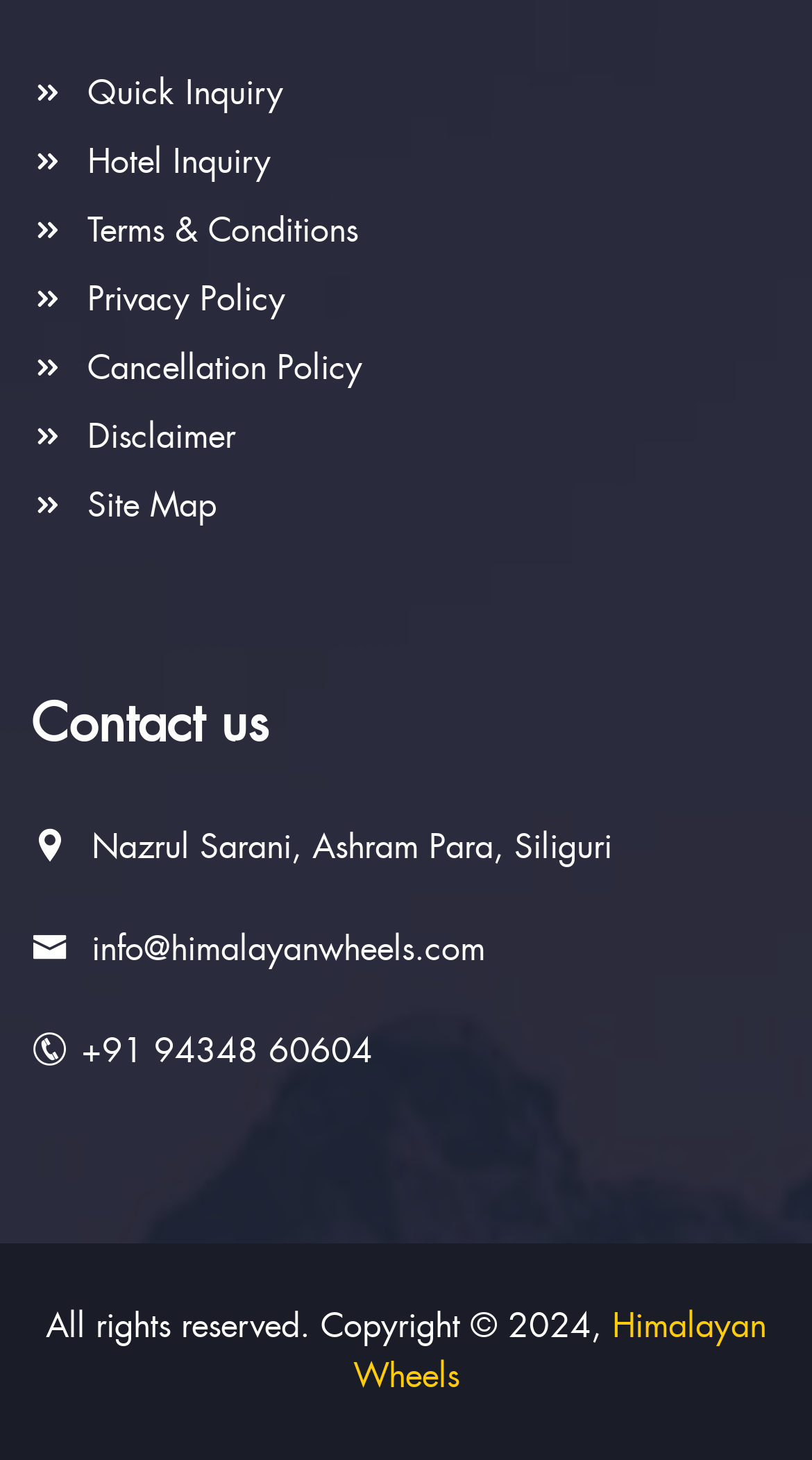Answer briefly with one word or phrase:
What is the copyright year of the website?

2024